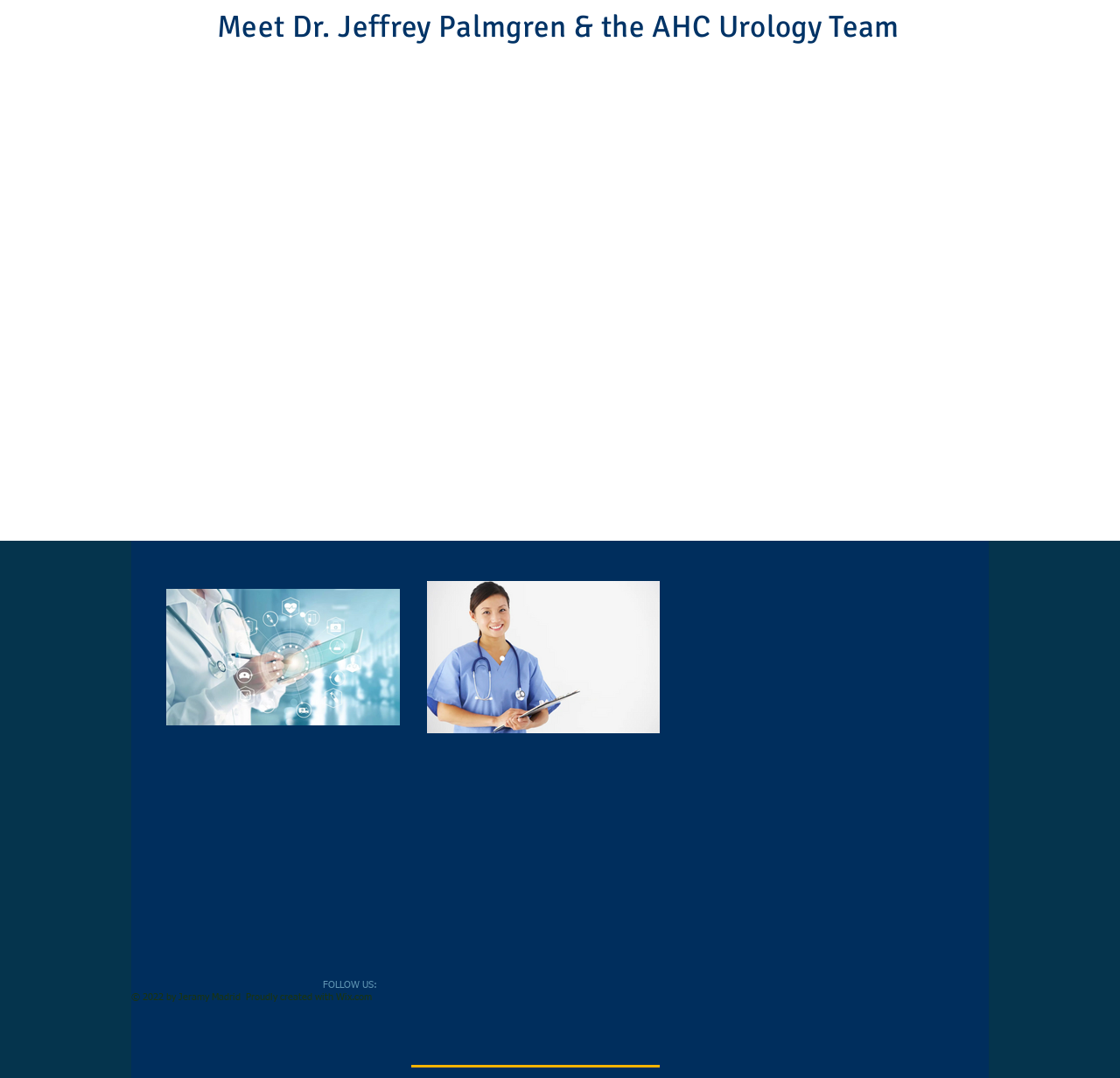Based on the image, provide a detailed response to the question:
What is the purpose of the 'Social Bar' section?

The 'Social Bar' section contains links to social media platforms such as Facebook, Twitter, and Instagram, indicating that its purpose is to allow users to connect with the practice on these platforms.